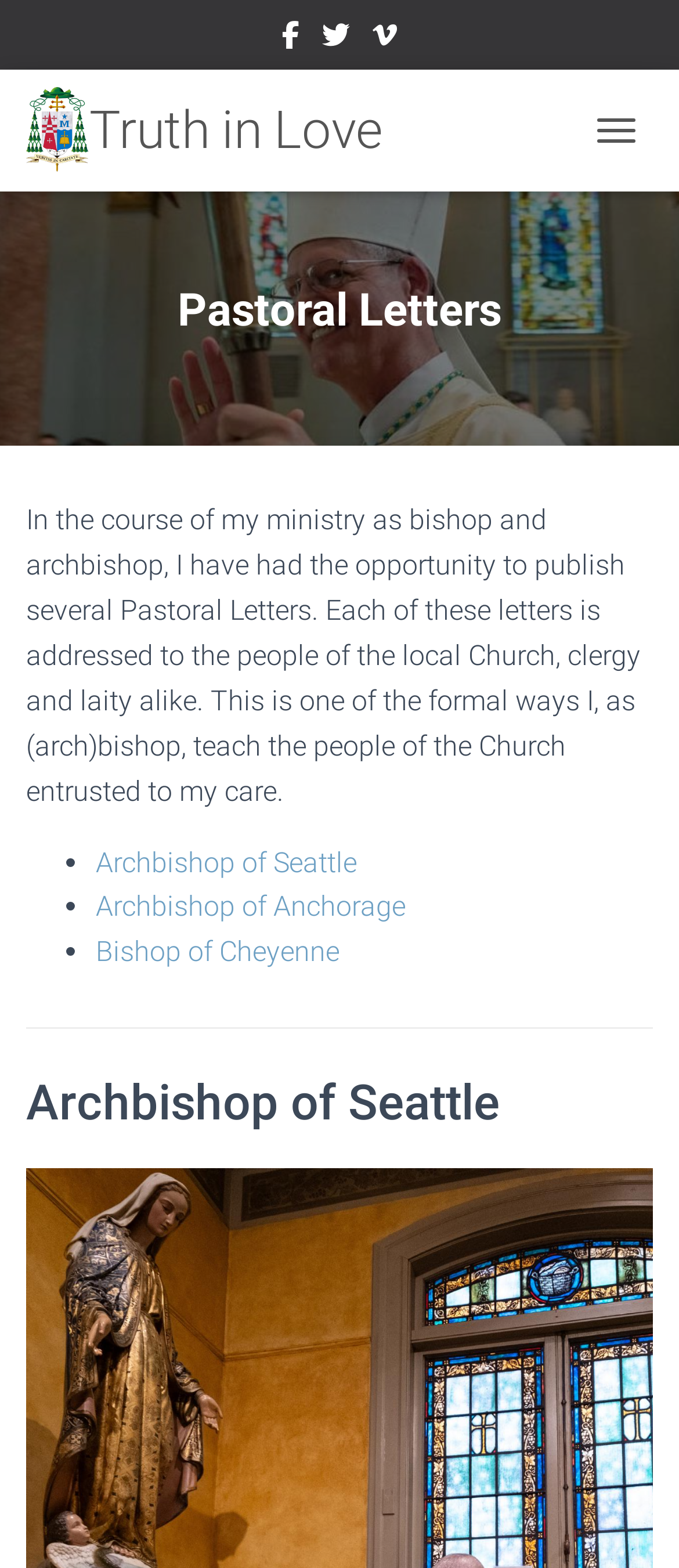Locate the bounding box coordinates of the area to click to fulfill this instruction: "Toggle navigation". The bounding box should be presented as four float numbers between 0 and 1, in the order [left, top, right, bottom].

[0.854, 0.065, 0.962, 0.101]